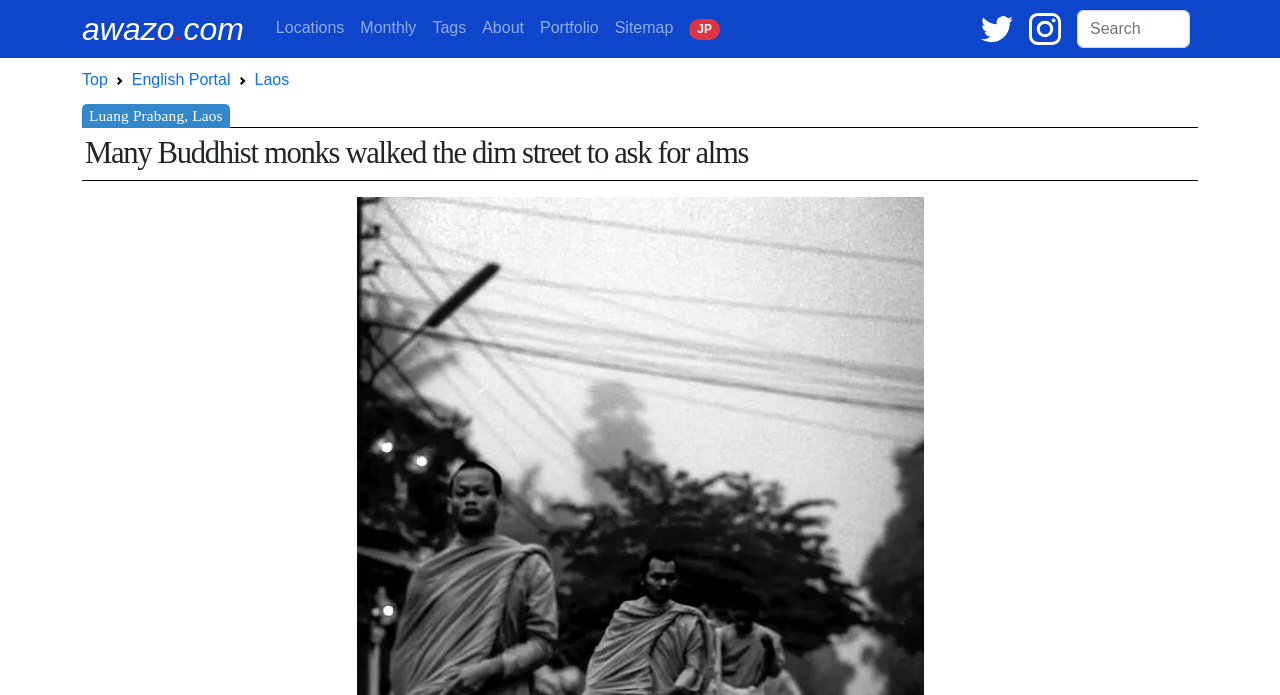Refer to the image and offer a detailed explanation in response to the question: What is the purpose of the monks' walk?

The purpose of the monks' walk can be determined by looking at the context of the photo and the essay, which suggests that the monks are walking to ask for alms, as is a common practice in Buddhist tradition.